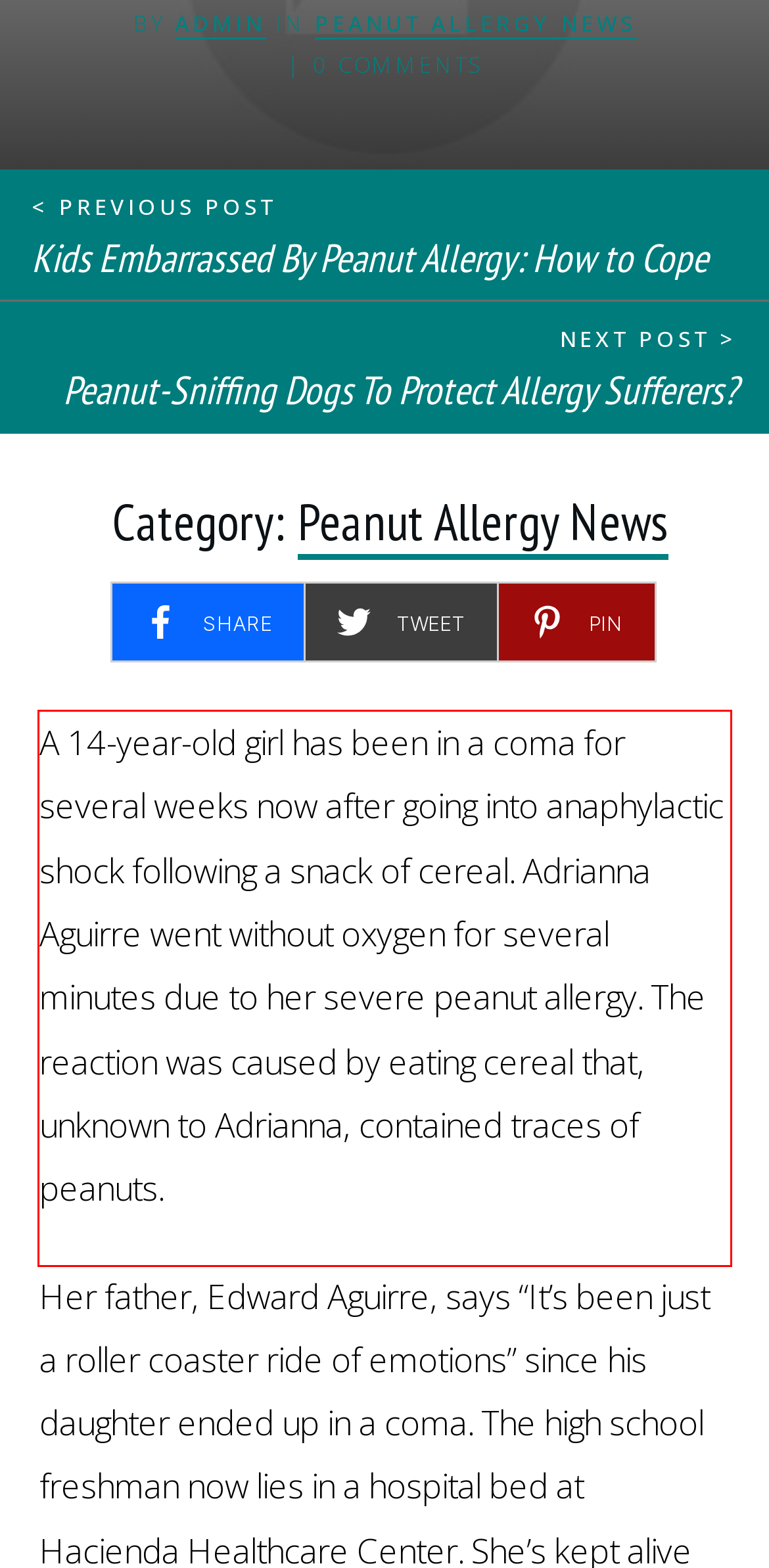You are provided with a screenshot of a webpage that includes a red bounding box. Extract and generate the text content found within the red bounding box.

A 14-year-old girl has been in a coma for several weeks now after going into anaphylactic shock following a snack of cereal. Adrianna Aguirre went without oxygen for several minutes due to her severe peanut allergy. The reaction was caused by eating cereal that, unknown to Adrianna, contained traces of peanuts.